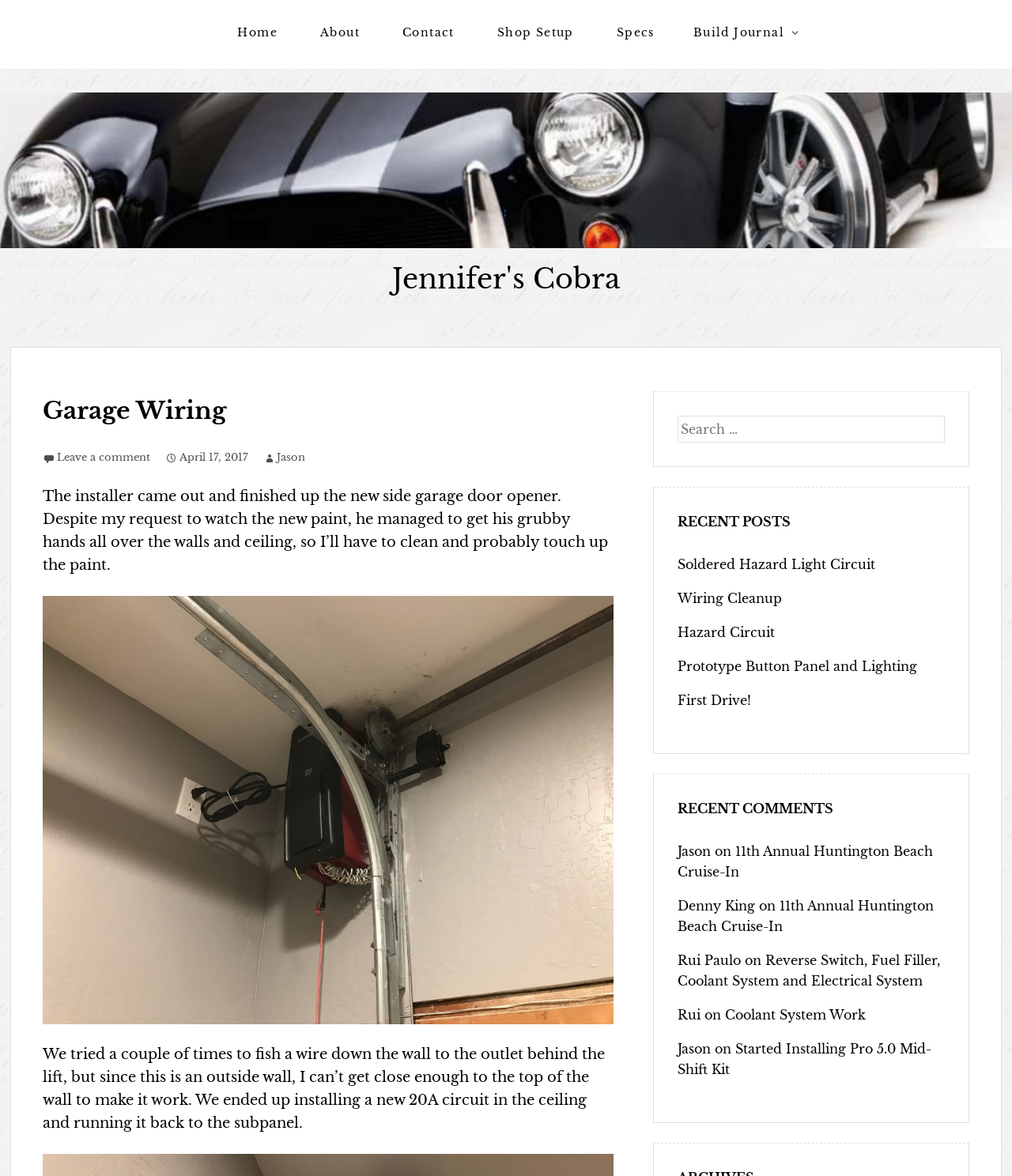Answer the question with a single word or phrase: 
What is the purpose of the 'Search' box?

To search the website